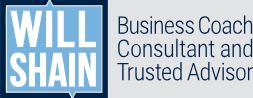Answer the question below using just one word or a short phrase: 
What is Will Shain's profession?

Business Coach